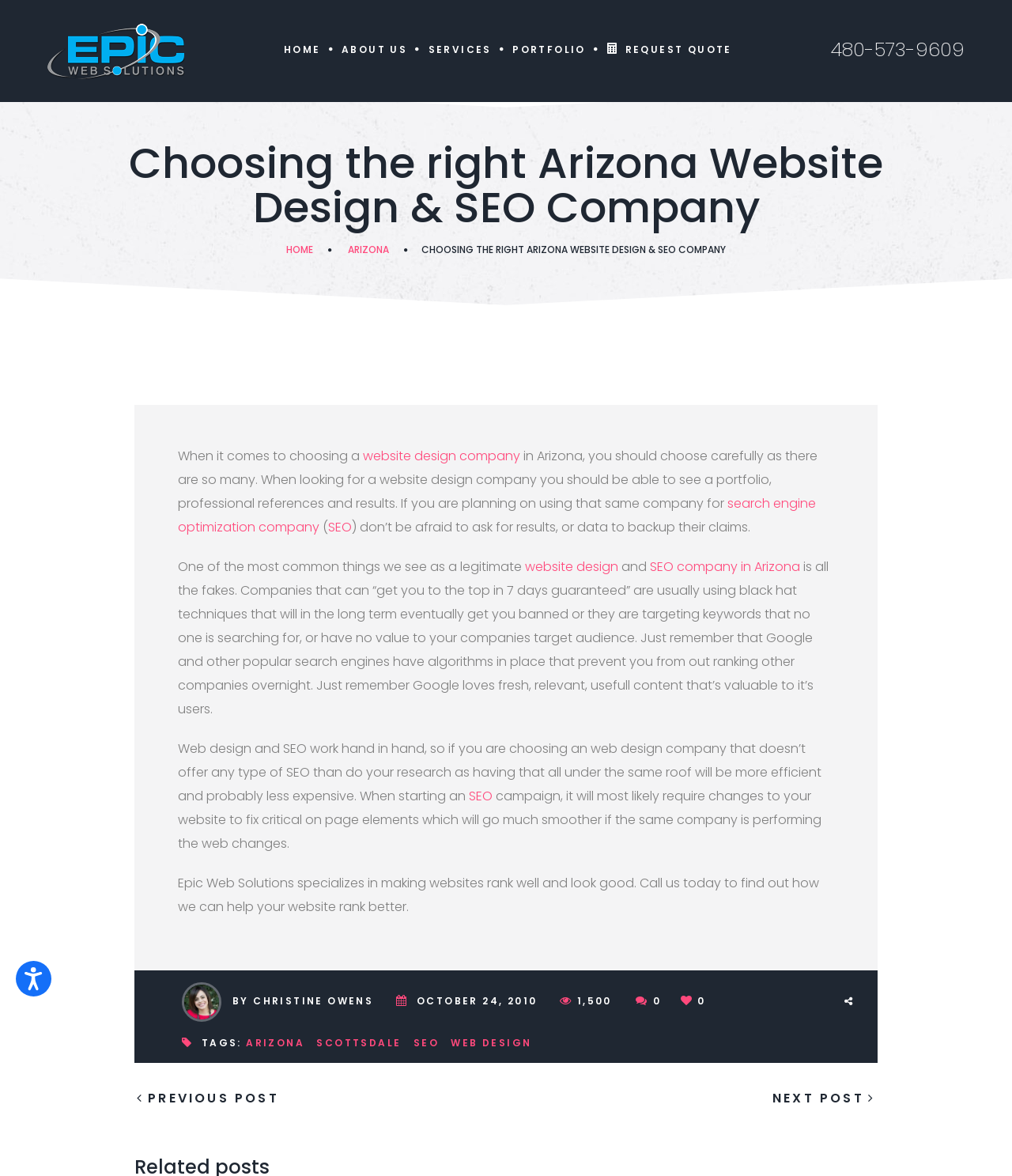What is the company's name?
Provide an in-depth and detailed answer to the question.

The company's name is mentioned in the article as 'Epic Web Solutions specializes in making websites rank well and look good.'